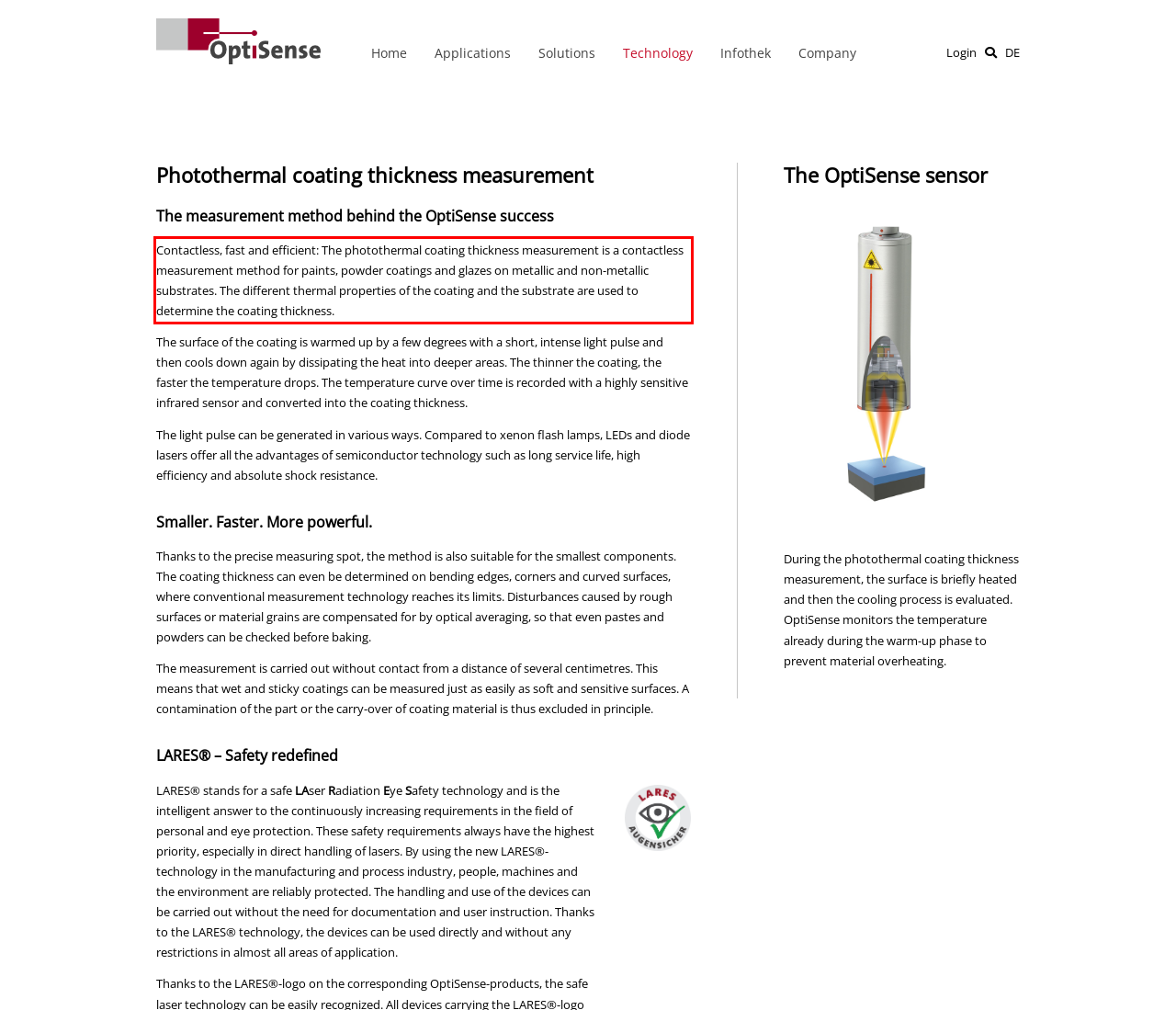You are provided with a screenshot of a webpage that includes a UI element enclosed in a red rectangle. Extract the text content inside this red rectangle.

Contactless, fast and efficient: The photothermal coating thickness measurement is a contactless measurement method for paints, powder coatings and glazes on metallic and non-metallic substrates. The different thermal properties of the coating and the substrate are used to determine the coating thickness.